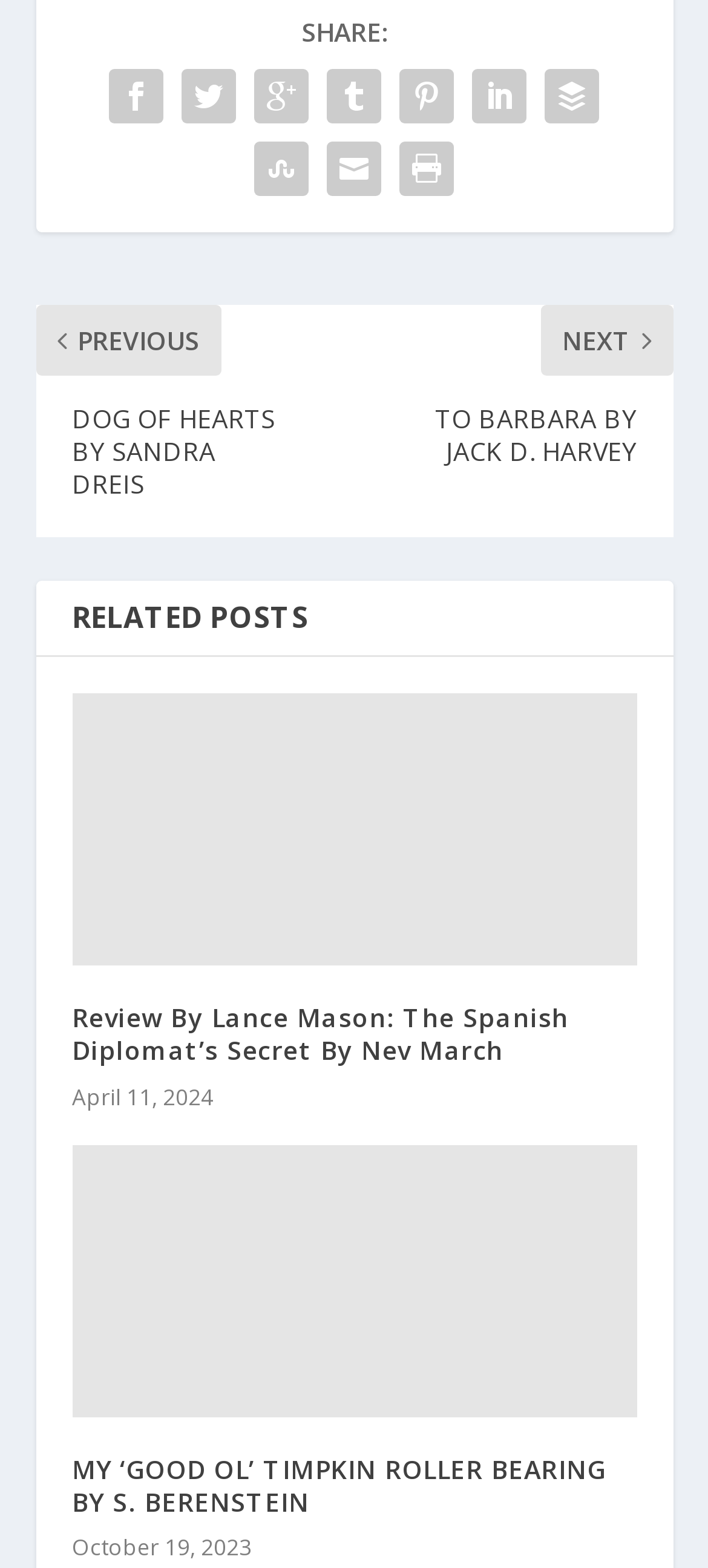Identify the bounding box coordinates of the section that should be clicked to achieve the task described: "View the post 'MY ‘GOOD OL’ TIMPKIN ROLLER BEARING BY S. BERENSTEIN'".

[0.101, 0.73, 0.899, 0.904]